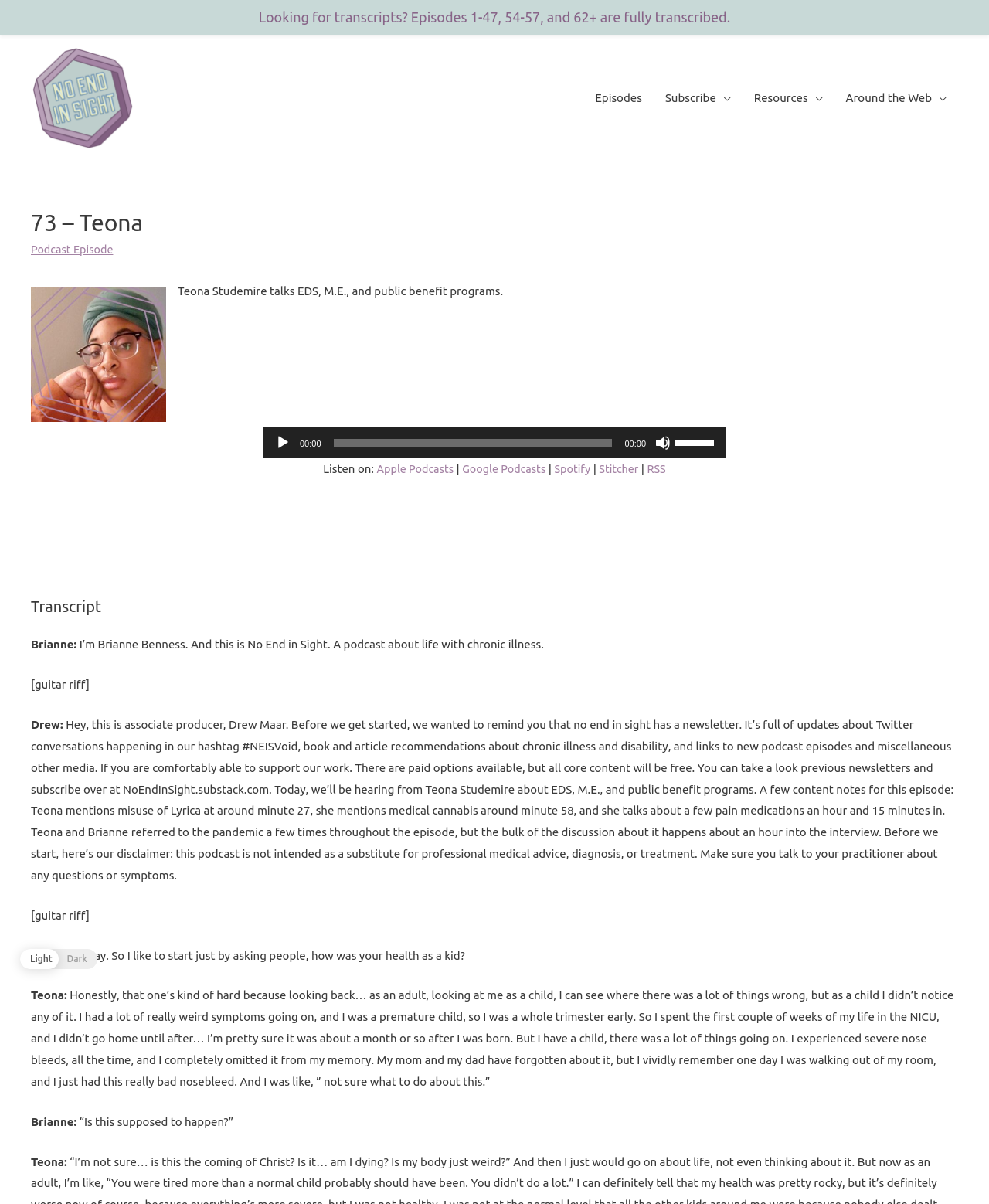Provide a single word or phrase to answer the given question: 
What is the theme of the podcast?

chronic illness